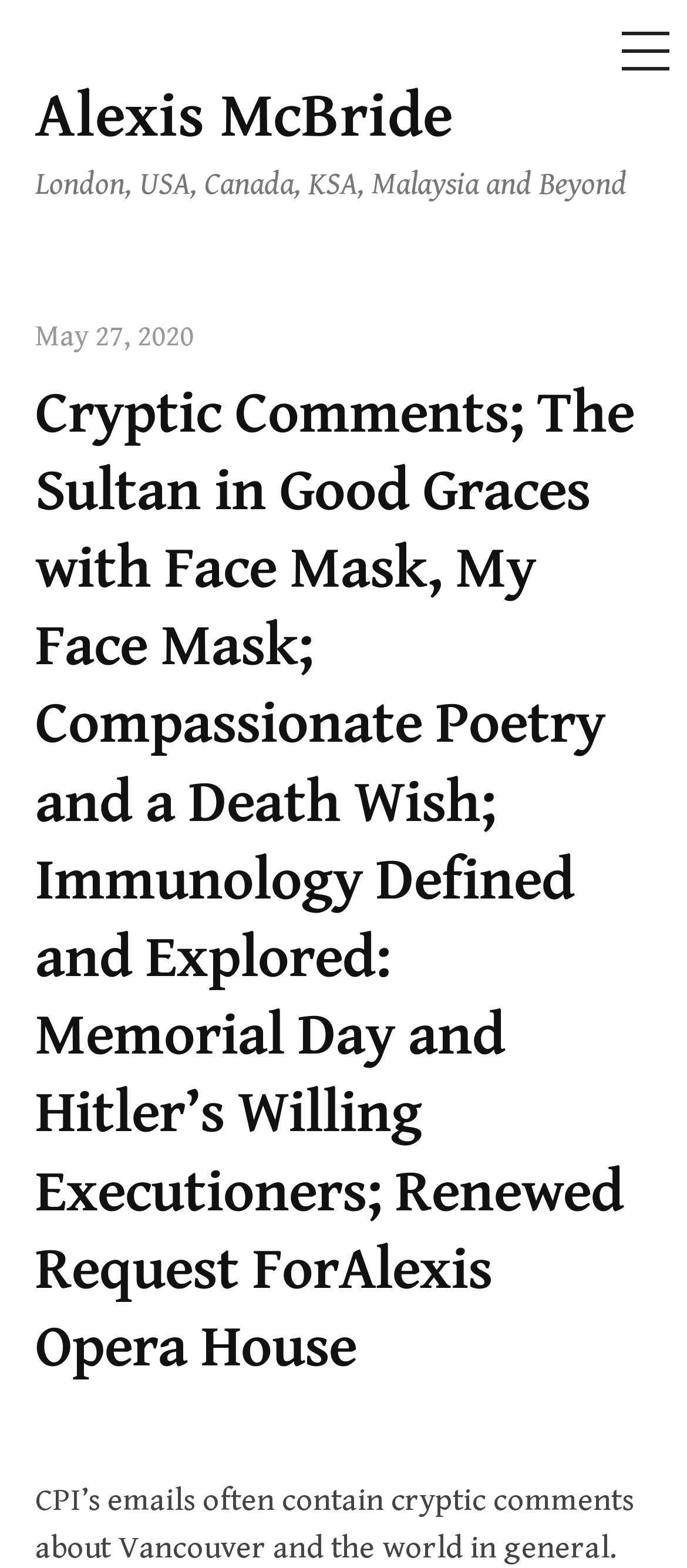What is the purpose of the button at the top right corner?
Identify the answer in the screenshot and reply with a single word or phrase.

MENU